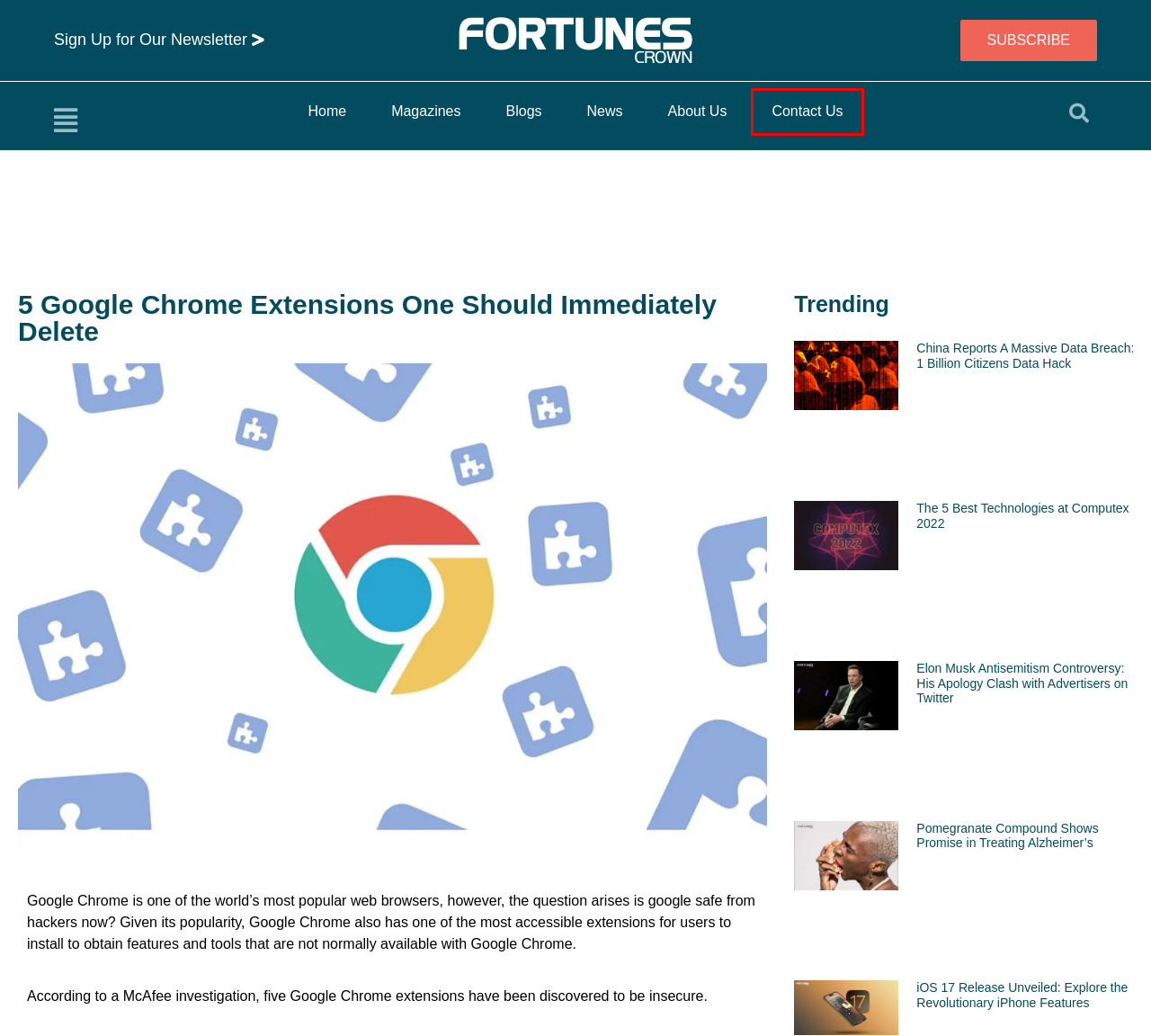You have a screenshot of a webpage with a red bounding box around an element. Identify the webpage description that best fits the new page that appears after clicking the selected element in the red bounding box. Here are the candidates:
A. China Reports A Massive Data Breach: 1 Billion Citizens Data Hack
B. Best Business Magazine | Entrepreneur Magazine India
C. The 5 Best Technologies at Computex 2022 - Fortunes Crown
D. Pomegranate Compound Shows Promise in Treating Alzheimer’s - Fortunes Crown
E. Discover iOS 17: Unveiling Revolutionary iPhone Features Today!
F. Contact Us - Fortunes Crown
G. Elon Musk Apology Clash: Antisemitism Controversy on Twitter
H. Business Blogs | Industry Blogs | Entrepreneur Blogs - Fortunes Crown

F